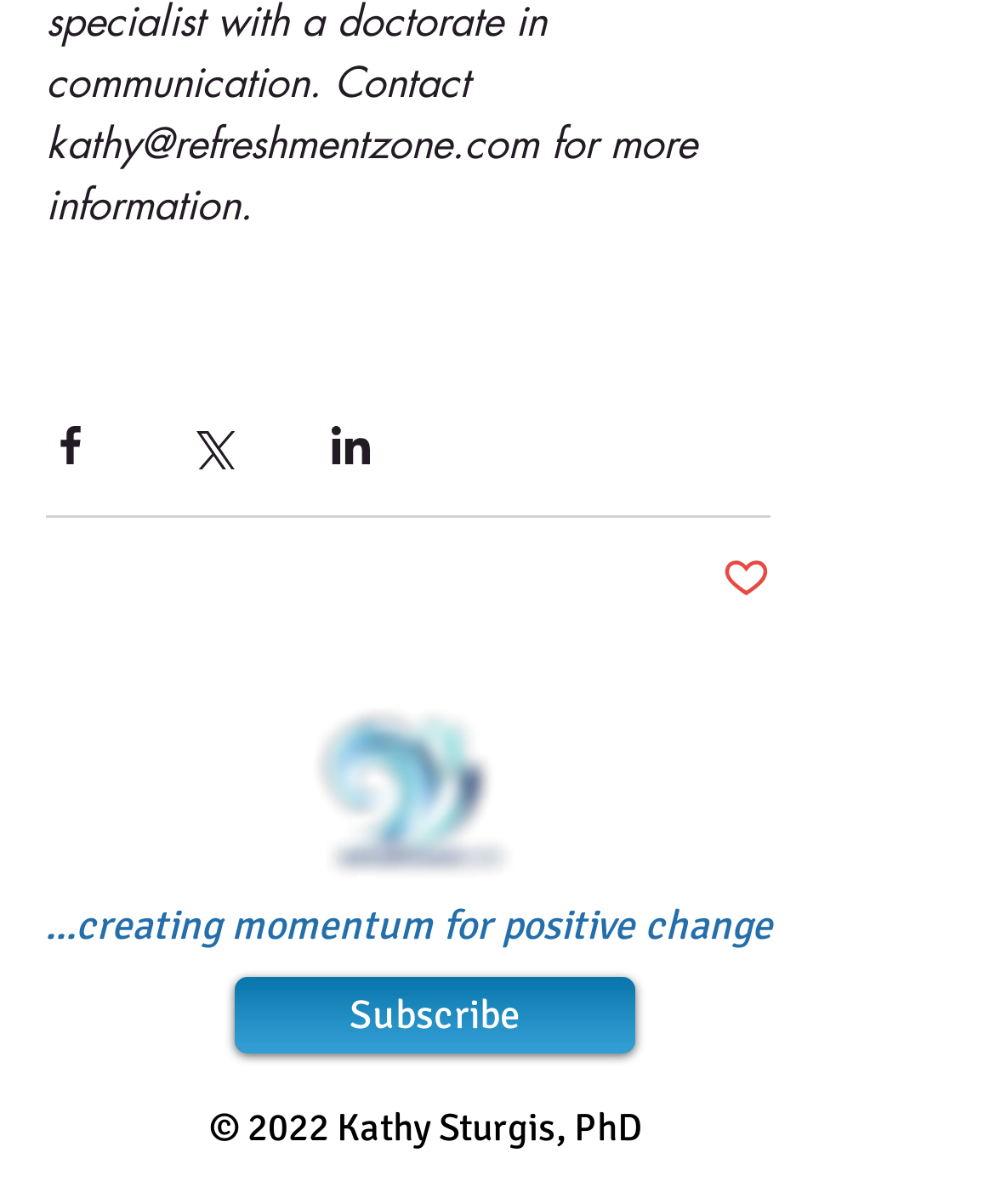Answer the question with a brief word or phrase:
What is the copyright year?

2022